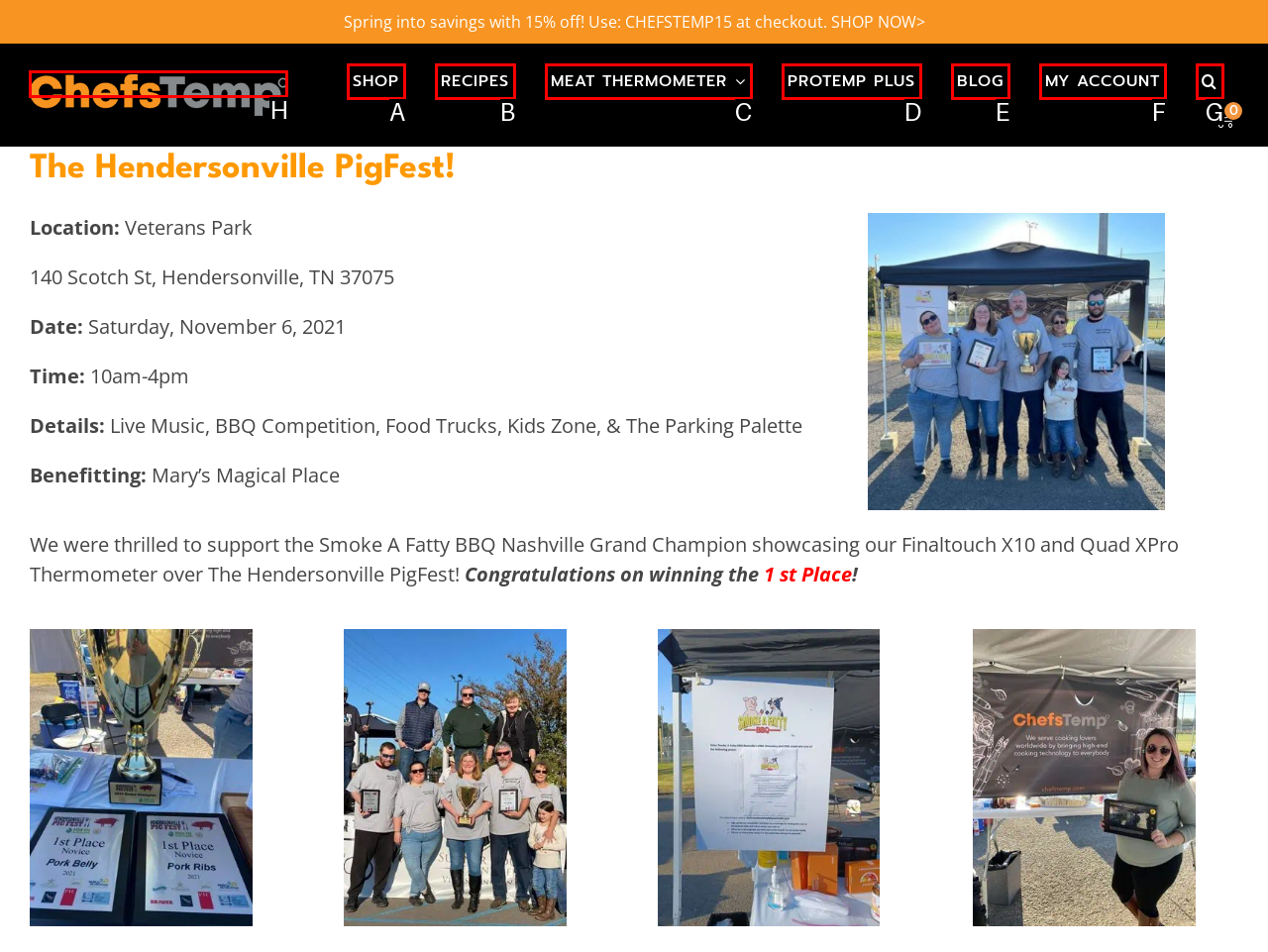Choose the HTML element that best fits the given description: Marketing. Answer by stating the letter of the option.

None